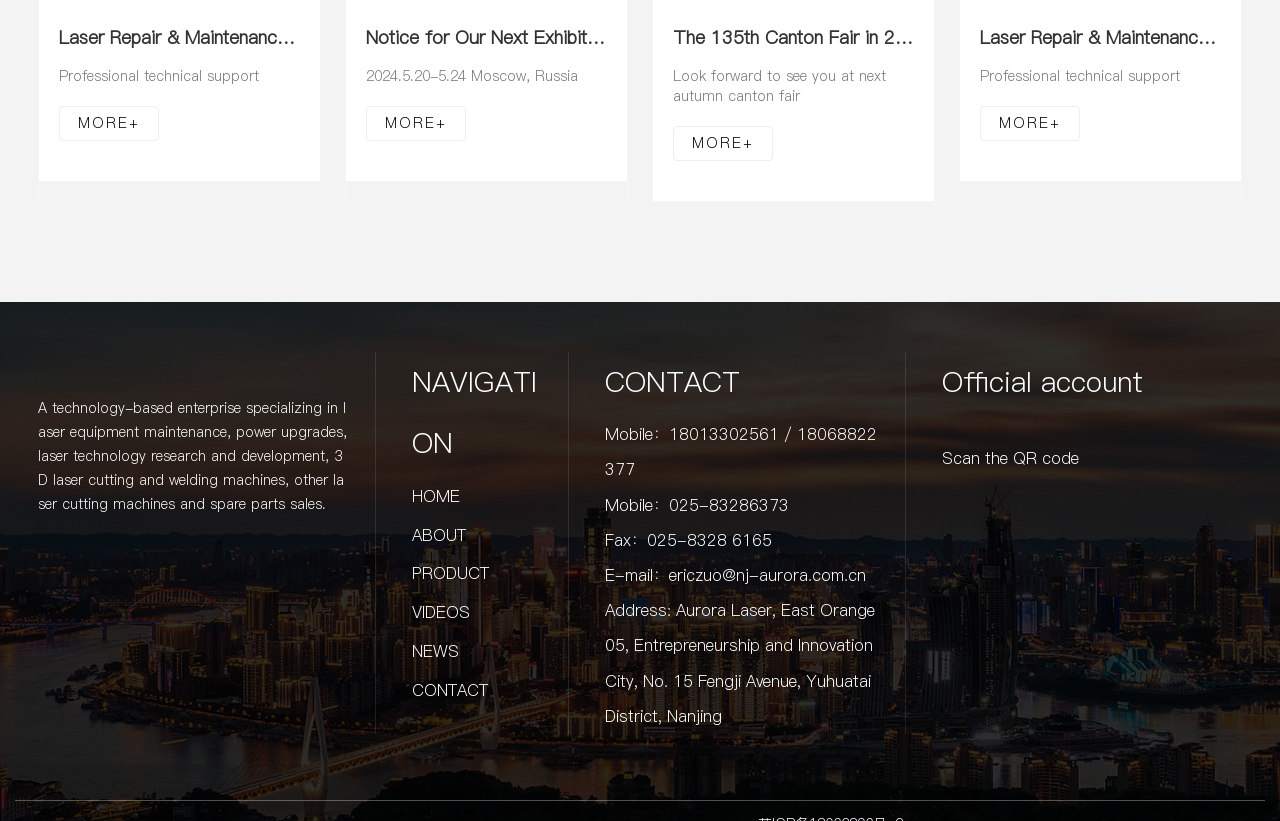What is the purpose of the company?
Answer the question with a single word or phrase derived from the image.

Laser equipment maintenance and research